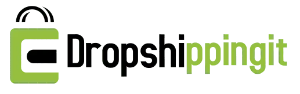Explain the image in a detailed and thorough manner.

The image features the logo of "Dropshippingit," a prominent name in the dropshipping industry. The logo prominently displays a stylized letter "C" in green, symbolizing a shopping bag, which emphasizes the e-commerce focus of the brand. The word "Dropshippingit" is creatively presented, with "Dropship" in bold black text and "pingit" in a vibrant green, indicating a modern and dynamic approach to dropshipping services. This branding suggests a user-friendly platform that aims to support entrepreneurs in starting and growing their online businesses through streamlined dropshipping strategies.